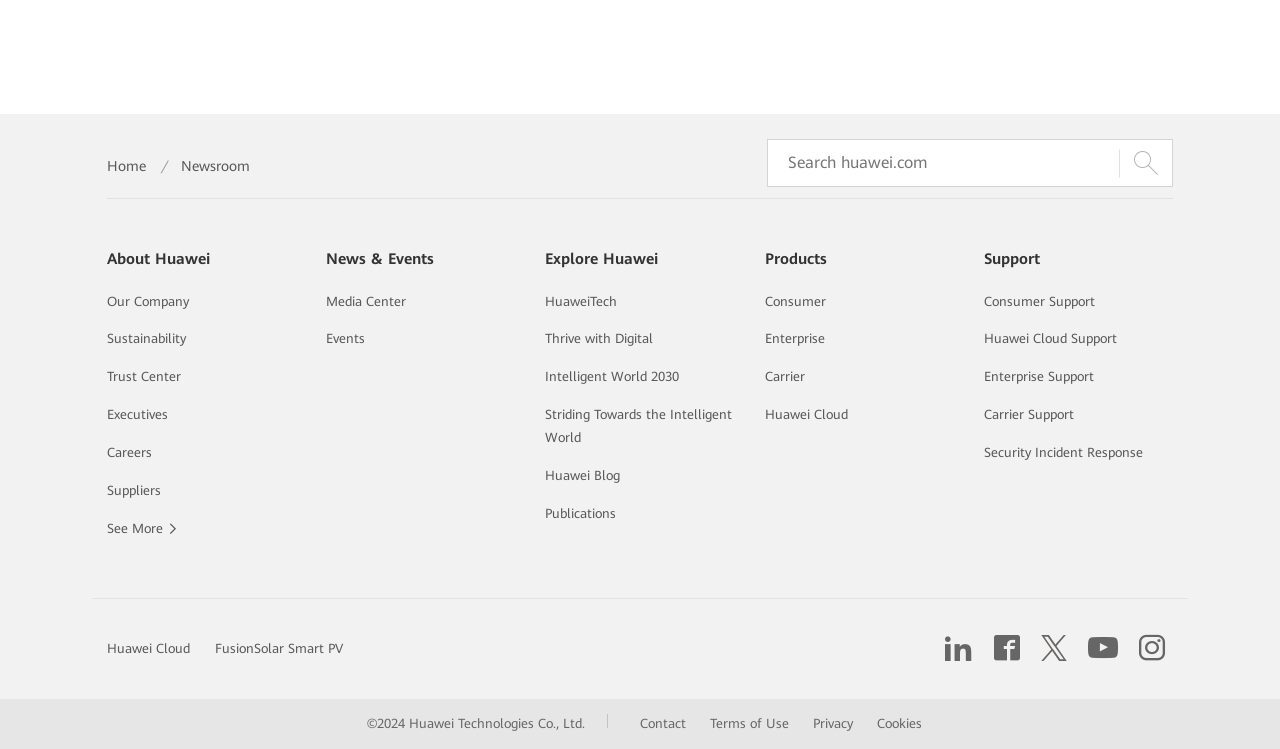Please identify the bounding box coordinates of the area that needs to be clicked to fulfill the following instruction: "View Newsroom page."

[0.141, 0.205, 0.195, 0.237]